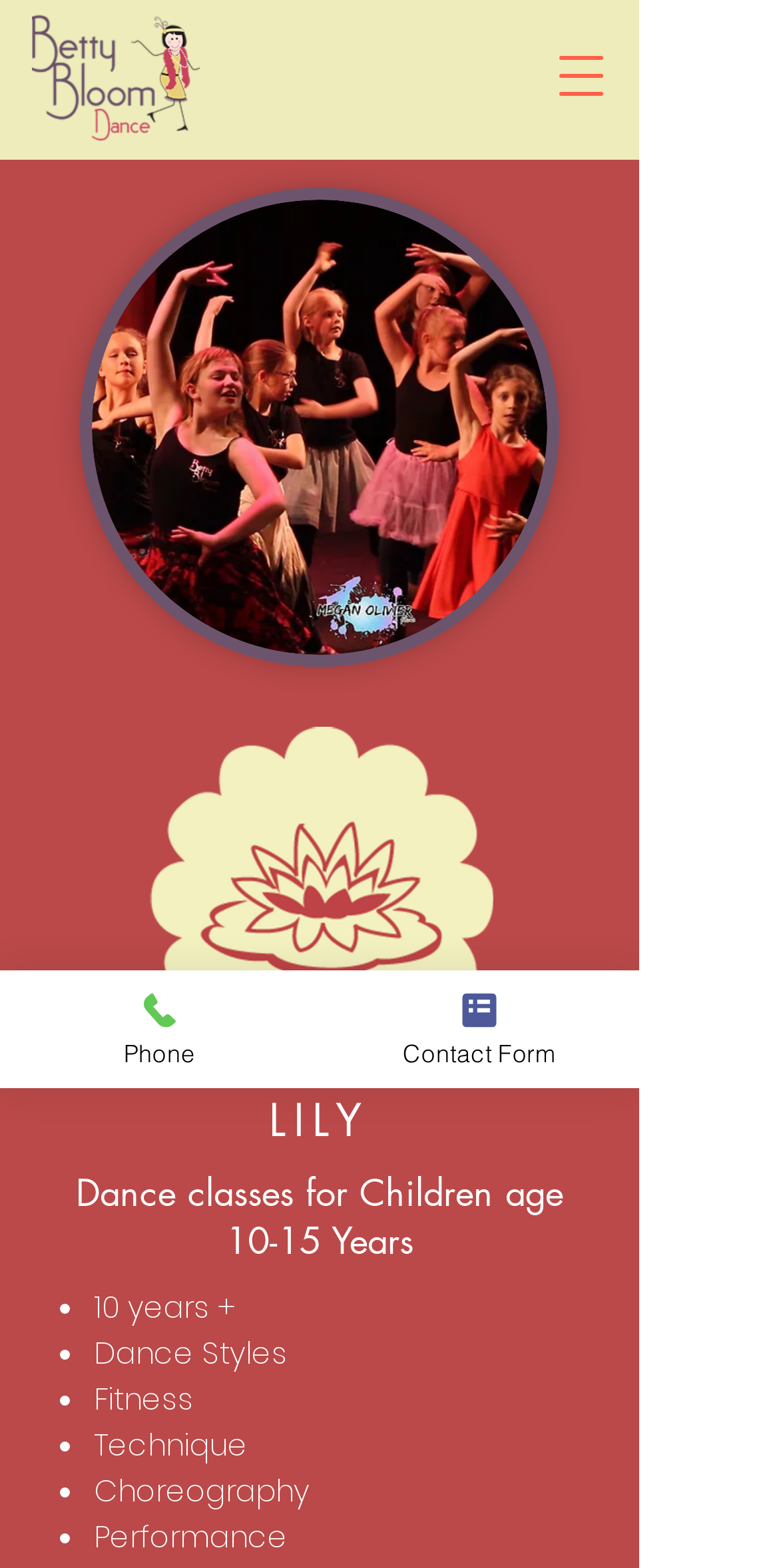How can I contact the dance school?
Refer to the image and provide a one-word or short phrase answer.

Phone or Contact Form